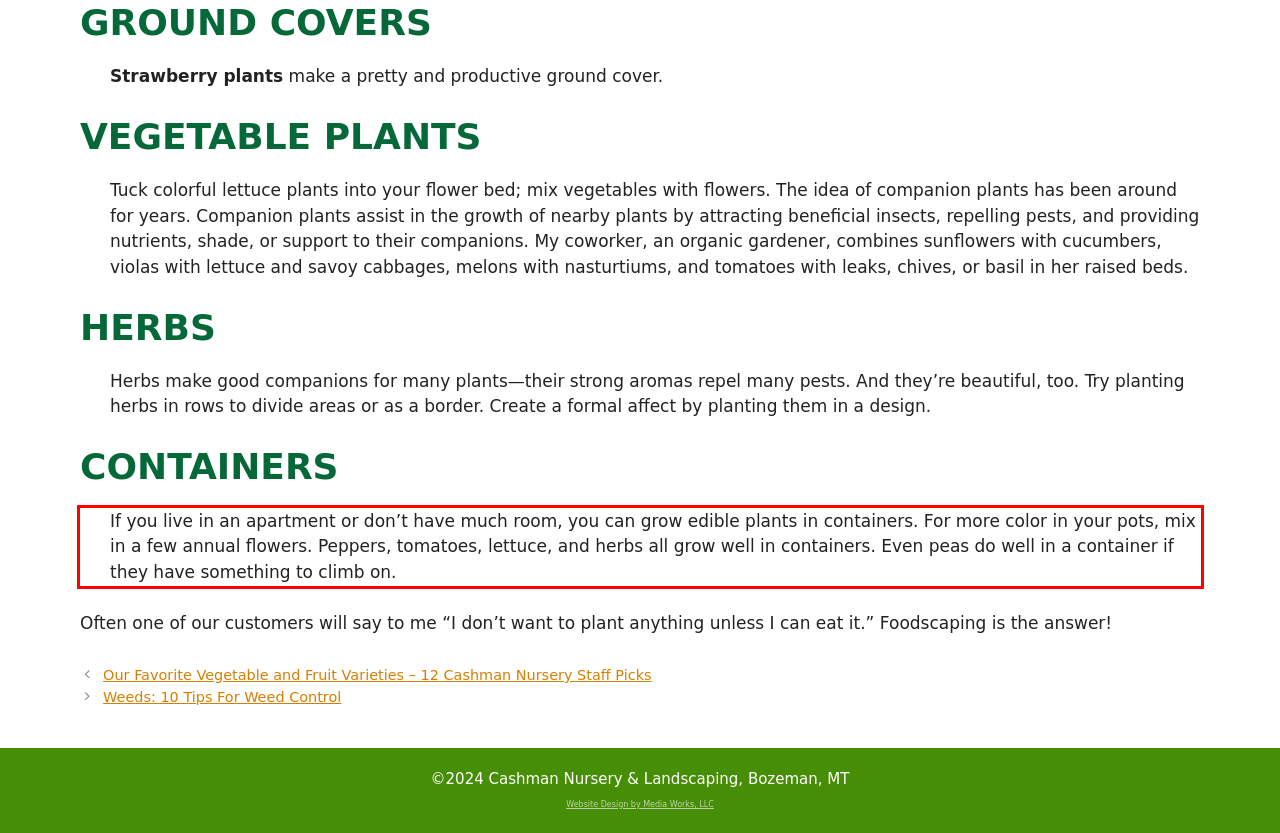Using the provided screenshot, read and generate the text content within the red-bordered area.

If you live in an apartment or don’t have much room, you can grow edible plants in containers. For more color in your pots, mix in a few annual flowers. Peppers, tomatoes, lettuce, and herbs all grow well in containers. Even peas do well in a container if they have something to climb on.